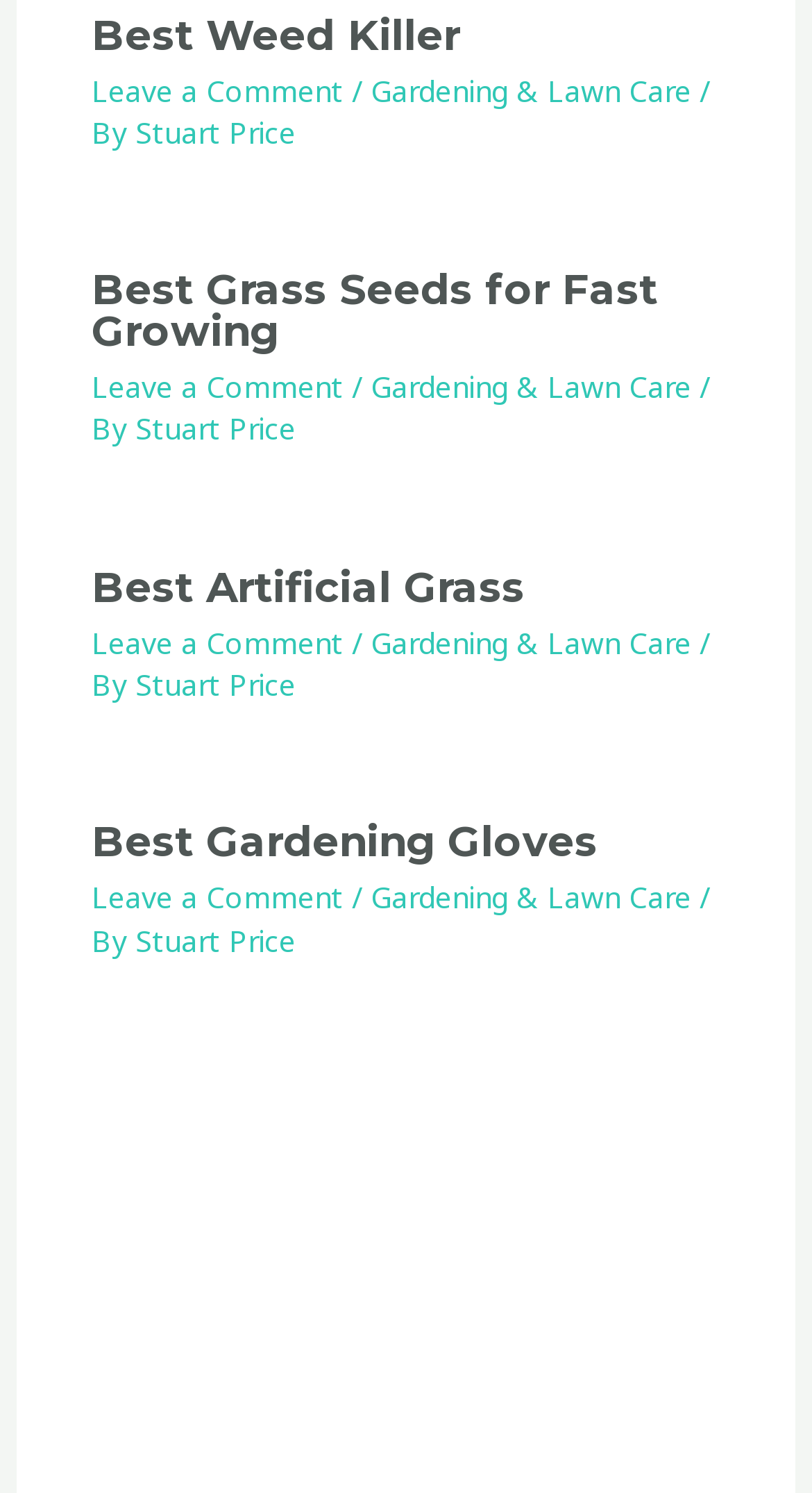Who is the author of the articles on this webpage?
Provide a detailed answer to the question using information from the image.

I found the author's name by examining the links and static text elements in the header section of each article. The link 'Stuart Price' and the static text '/ By' suggest that Stuart Price is the author of the articles.